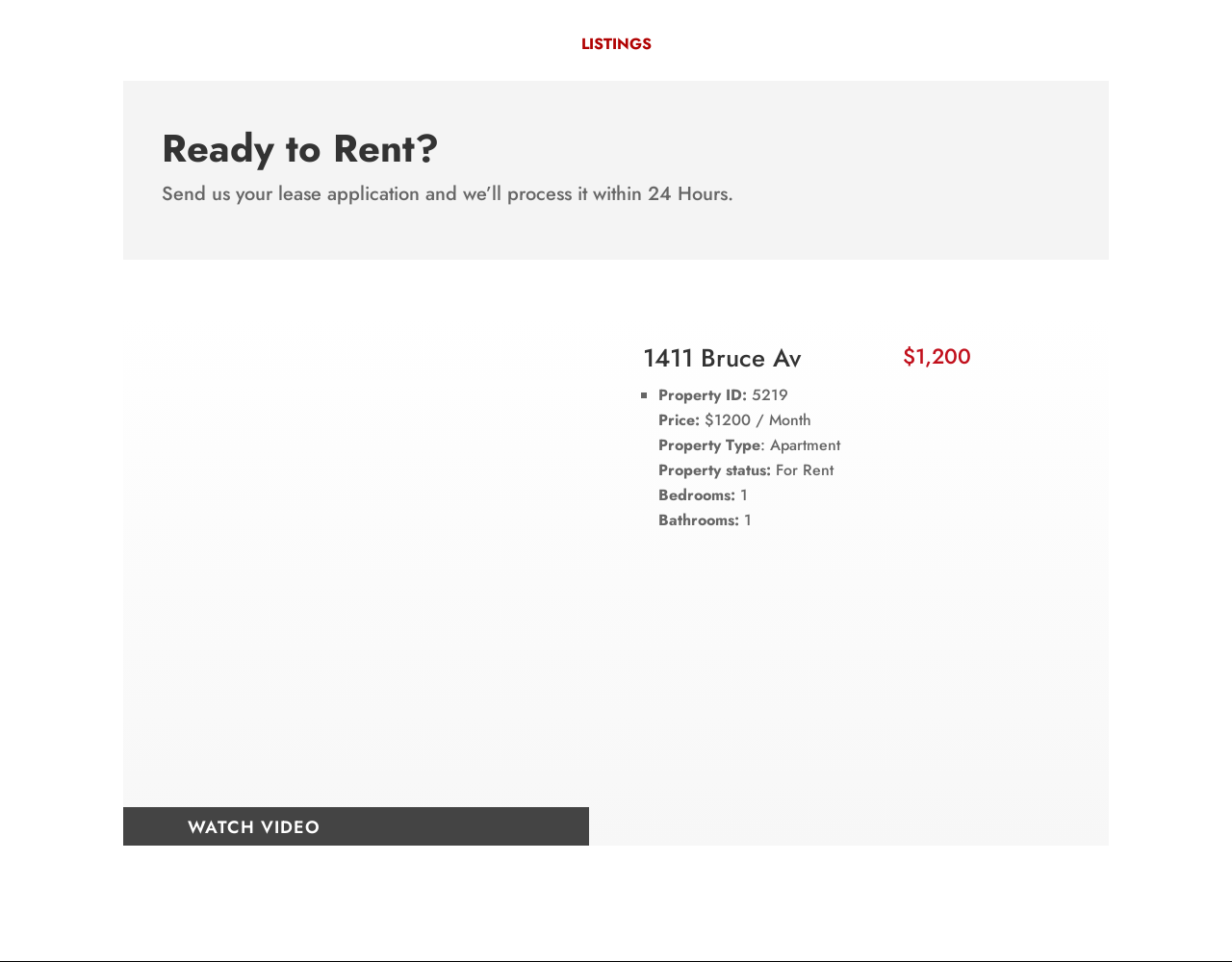Please answer the following question using a single word or phrase: How many bedrooms does the property have?

1